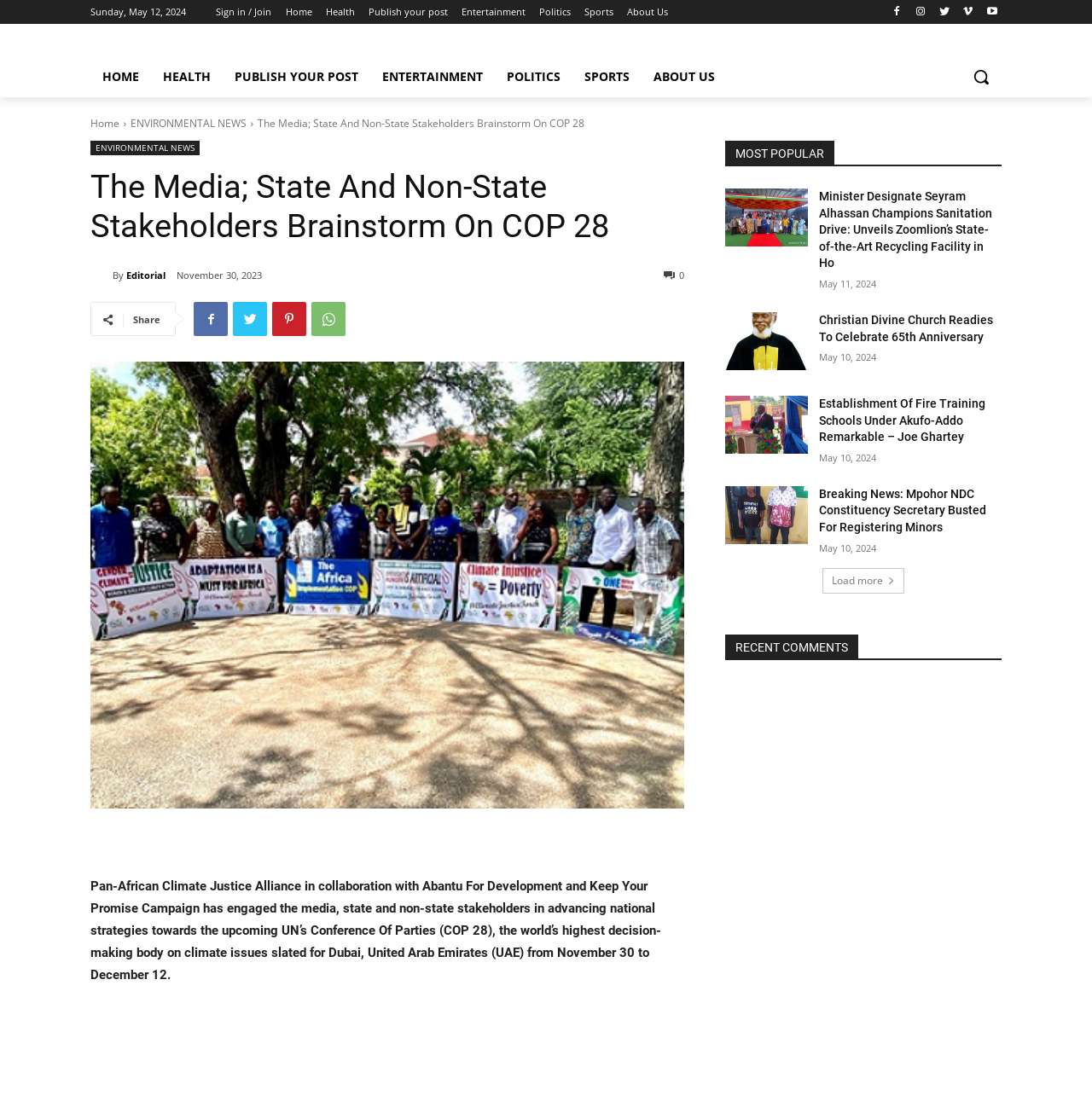Locate the bounding box coordinates of the region to be clicked to comply with the following instruction: "Click on the 'Sign in / Join' link". The coordinates must be four float numbers between 0 and 1, in the form [left, top, right, bottom].

[0.198, 0.0, 0.248, 0.021]